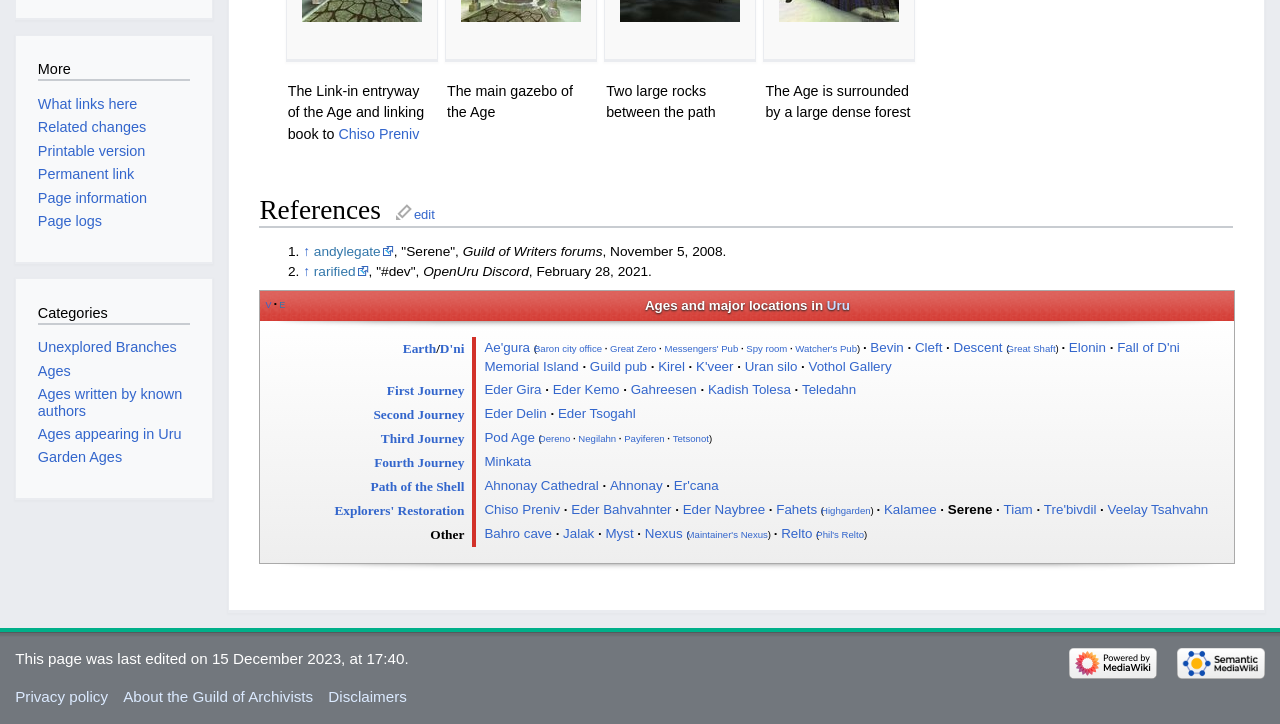Refer to the image and provide a thorough answer to this question:
How many links are there in the 'References' section?

I looked at the 'References' section on the webpage and counted the number of links, which are 'edit' and 'Jump up'. Therefore, there are 2 links in the 'References' section.